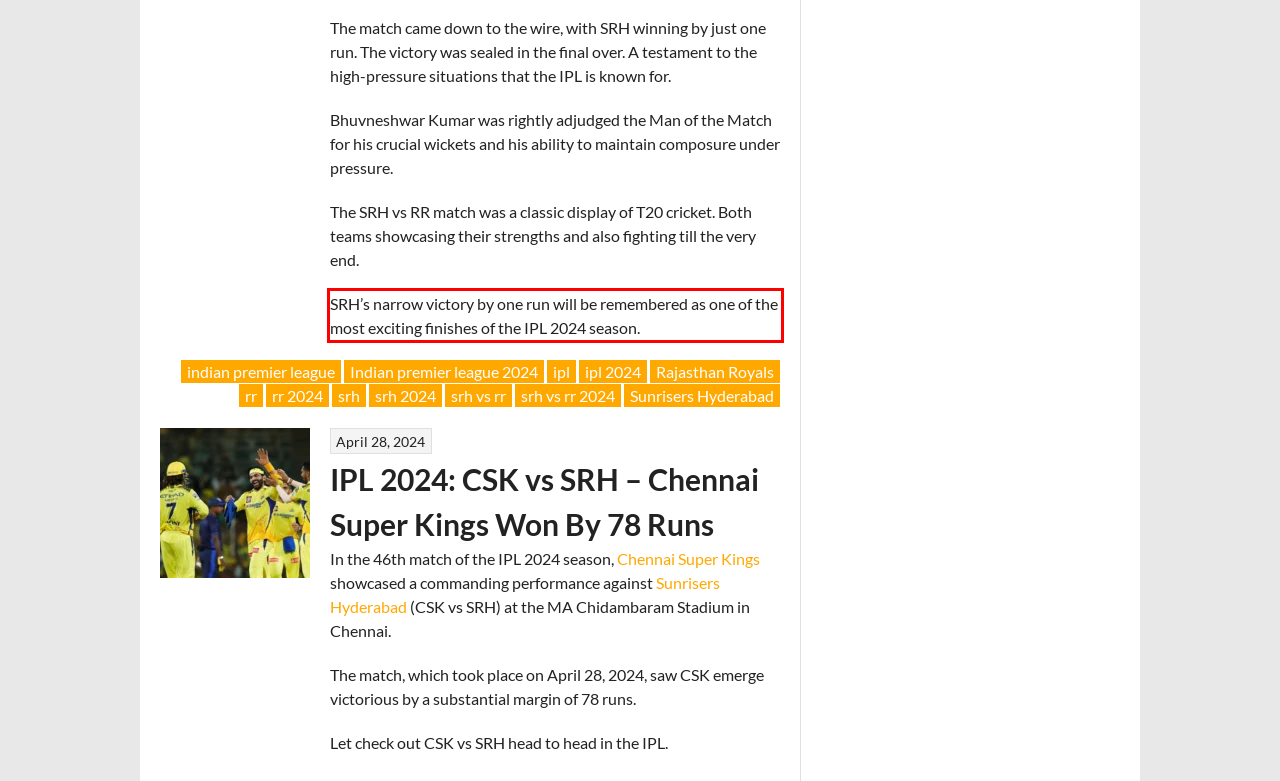Given a screenshot of a webpage, locate the red bounding box and extract the text it encloses.

SRH’s narrow victory by one run will be remembered as one of the most exciting finishes of the IPL 2024 season.